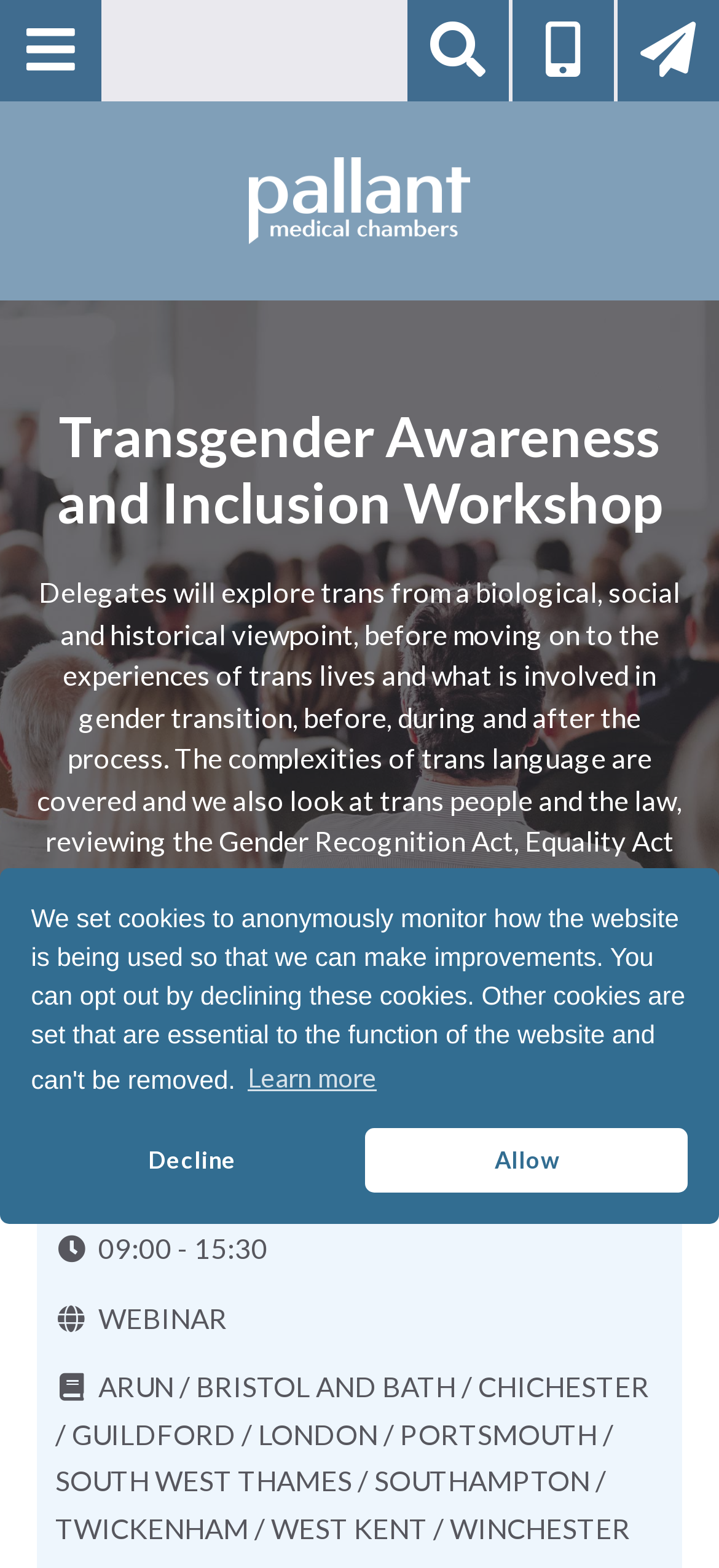What is the time duration of the workshop?
Based on the image, answer the question with as much detail as possible.

I found the answer by looking at the event details section, where it lists the time as '09:00 - 15:30'.